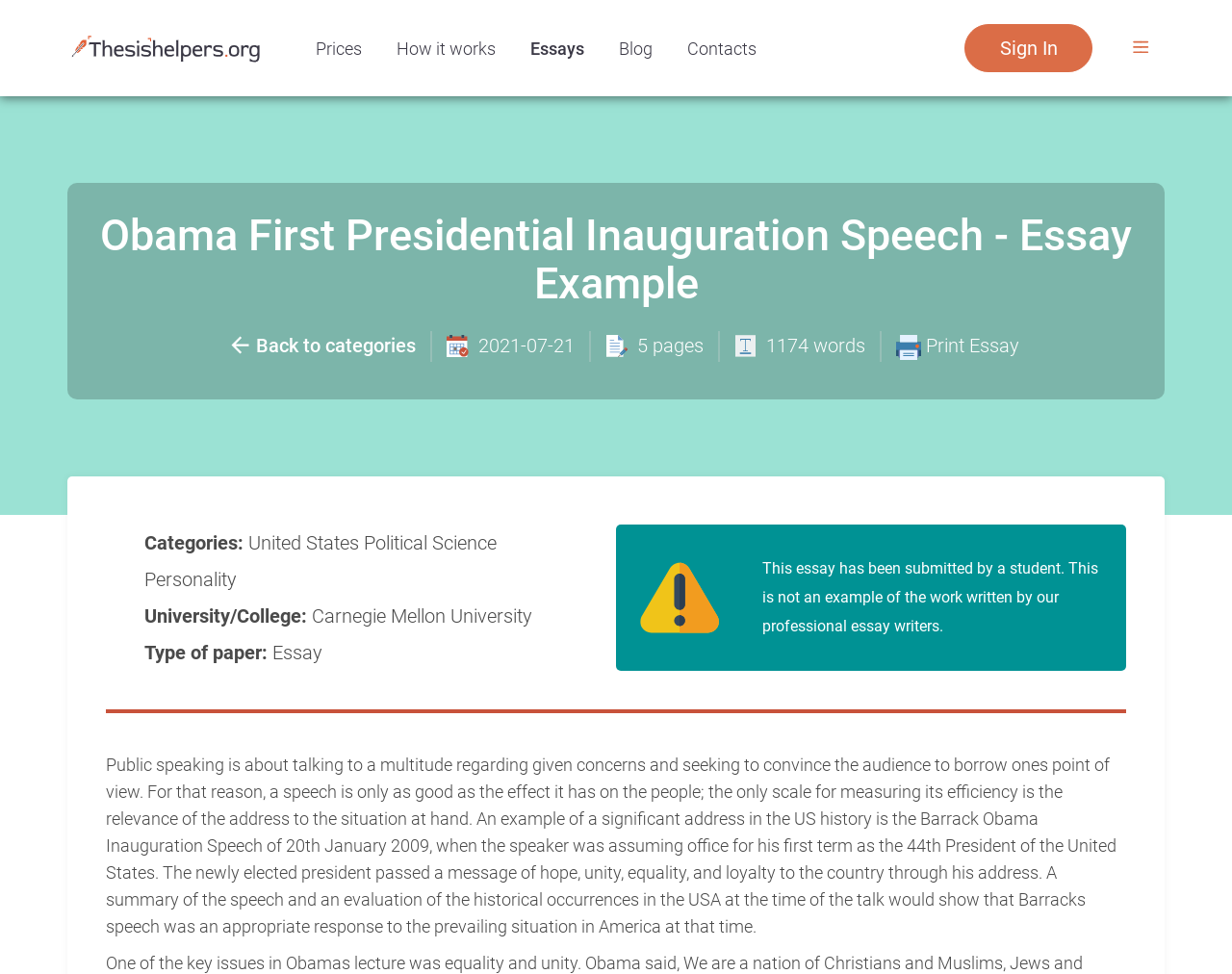Using the description "How it works", locate and provide the bounding box of the UI element.

[0.308, 0.034, 0.416, 0.065]